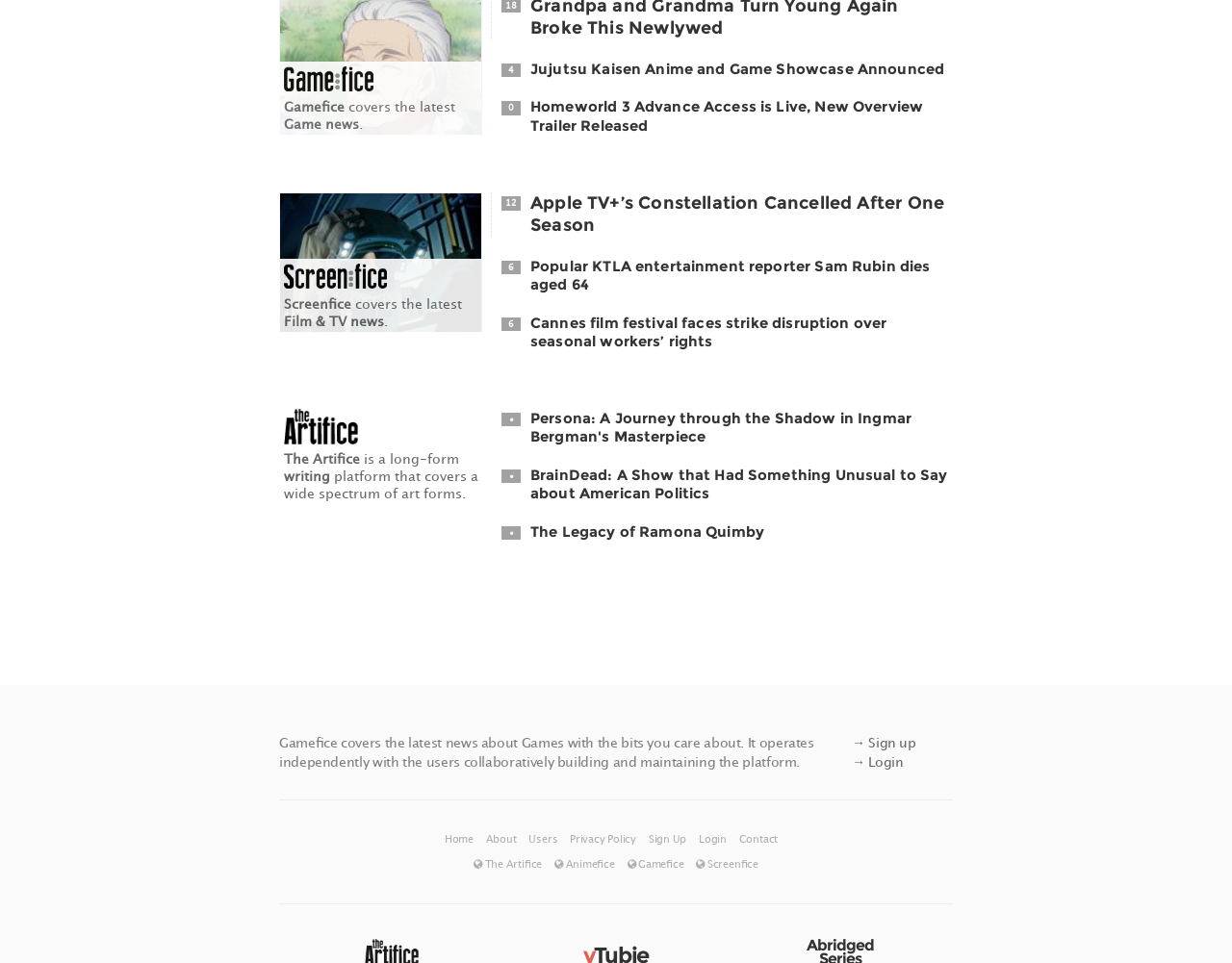How many links are available in the footer section? Refer to the image and provide a one-word or short phrase answer.

9